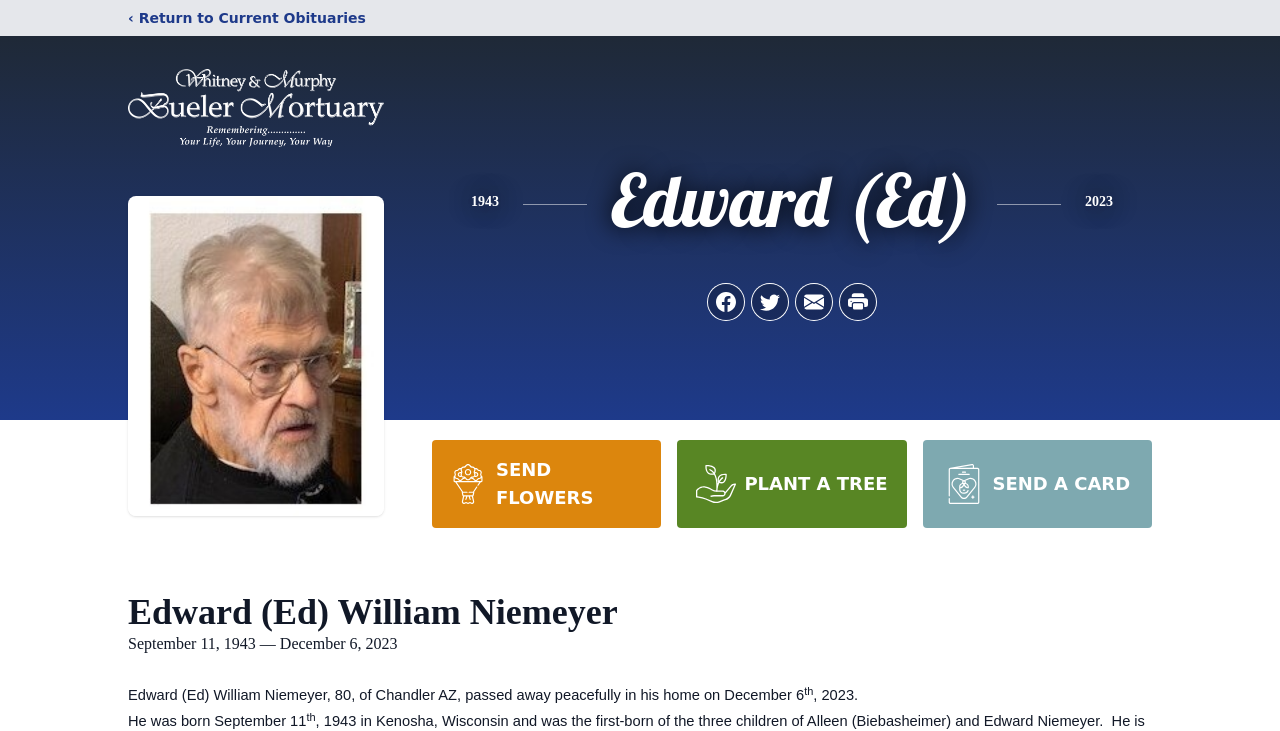How old was Edward when he passed away?
Based on the screenshot, respond with a single word or phrase.

80